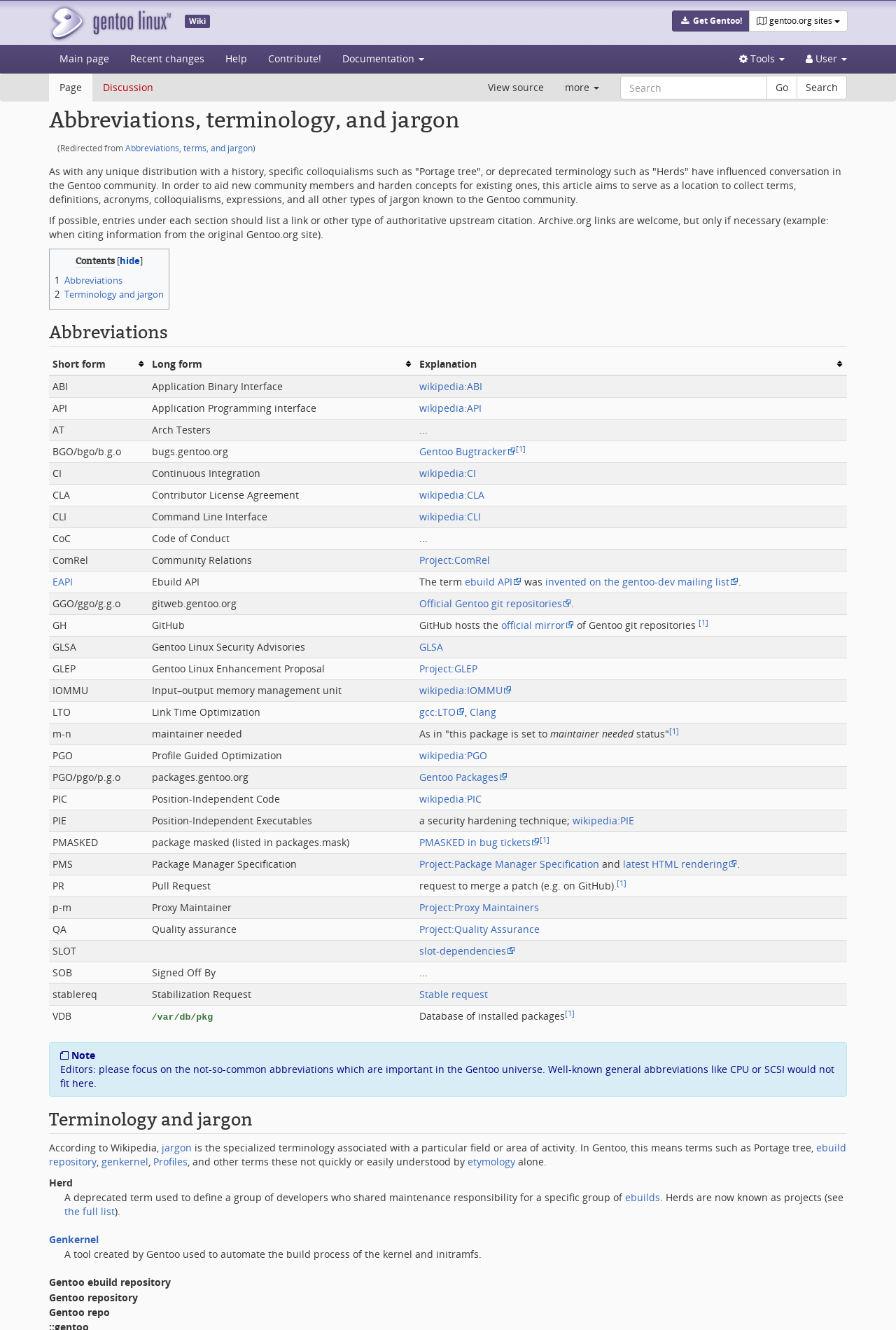Identify the bounding box coordinates of the element to click to follow this instruction: 'Click on the 'Get Gentoo!' button'. Ensure the coordinates are four float values between 0 and 1, provided as [left, top, right, bottom].

[0.75, 0.008, 0.836, 0.024]